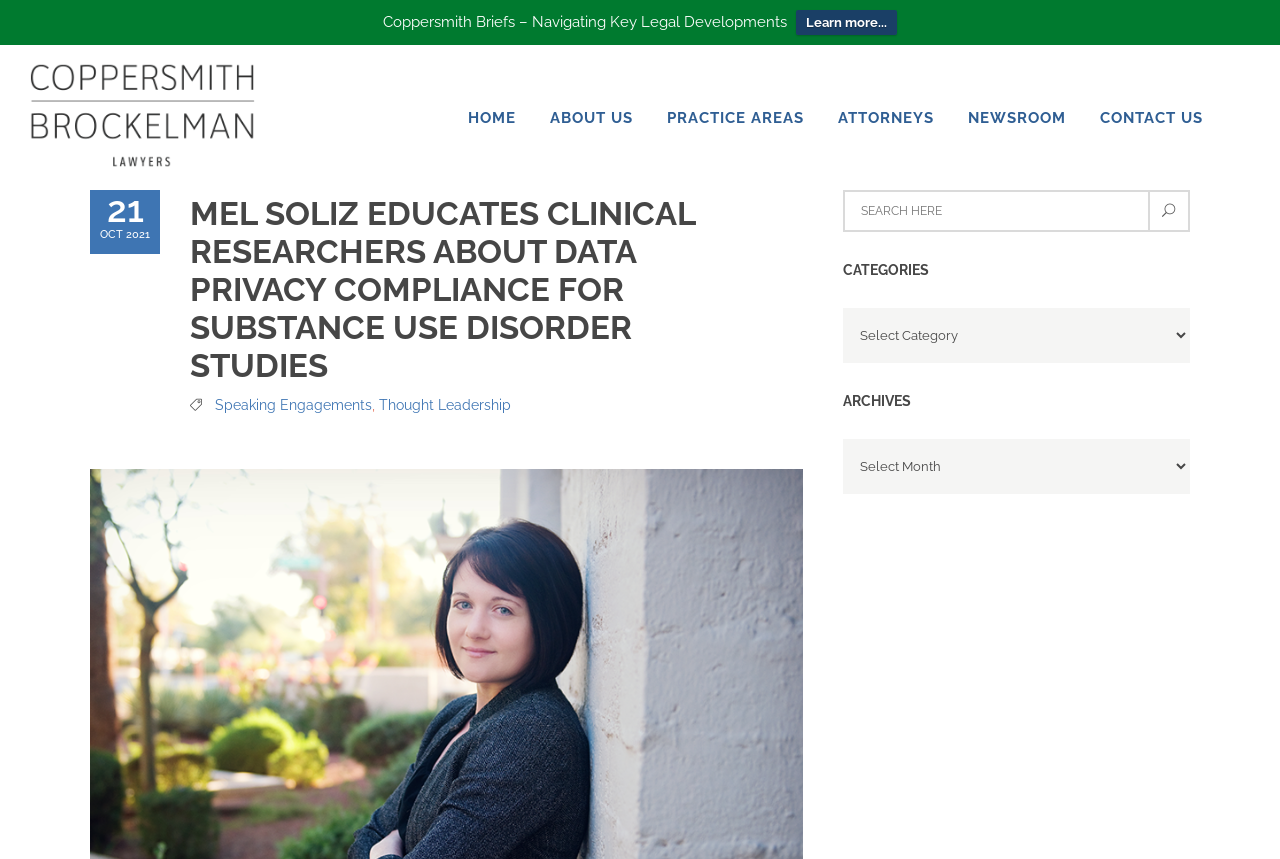Identify the bounding box for the UI element that is described as follows: "value="U"".

[0.897, 0.224, 0.928, 0.268]